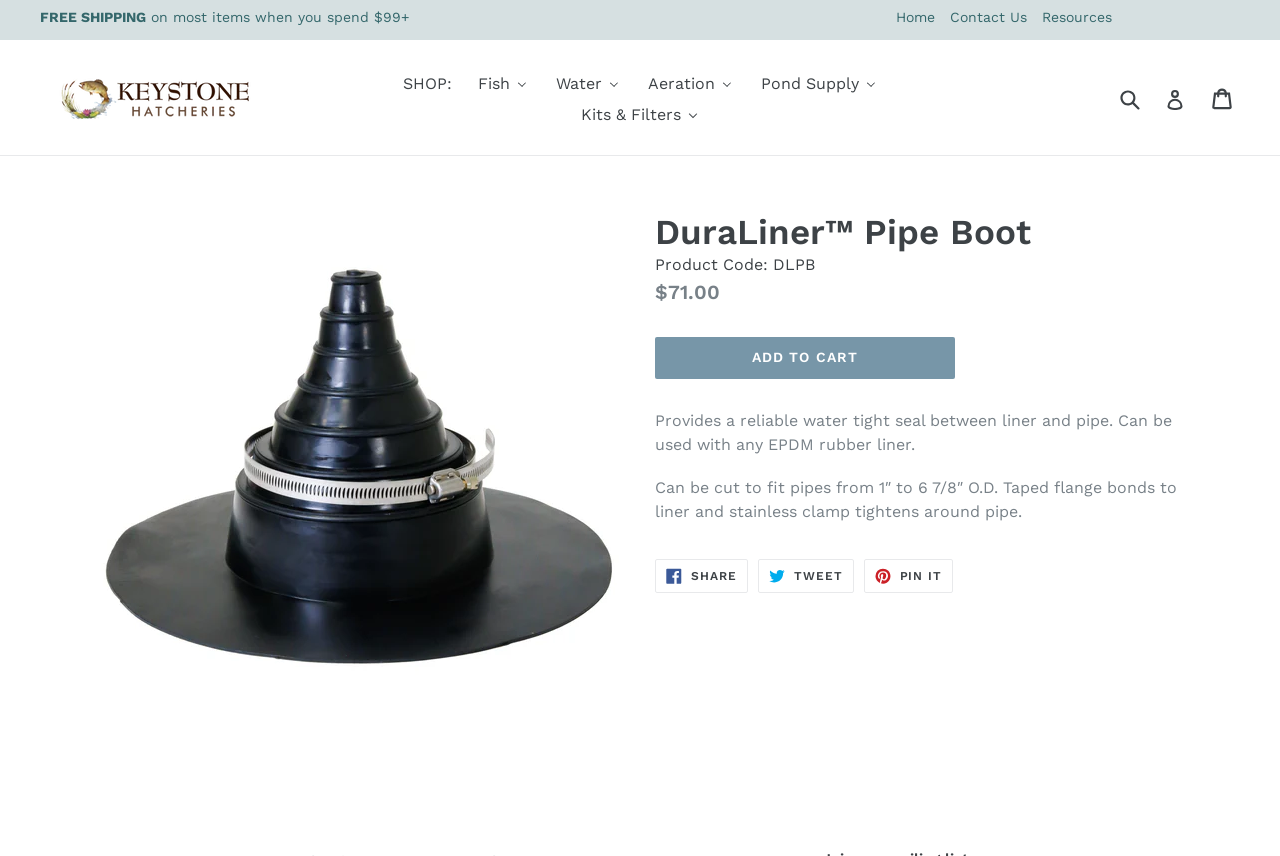Find the bounding box coordinates of the area that needs to be clicked in order to achieve the following instruction: "Log in to account". The coordinates should be specified as four float numbers between 0 and 1, i.e., [left, top, right, bottom].

[0.91, 0.092, 0.926, 0.139]